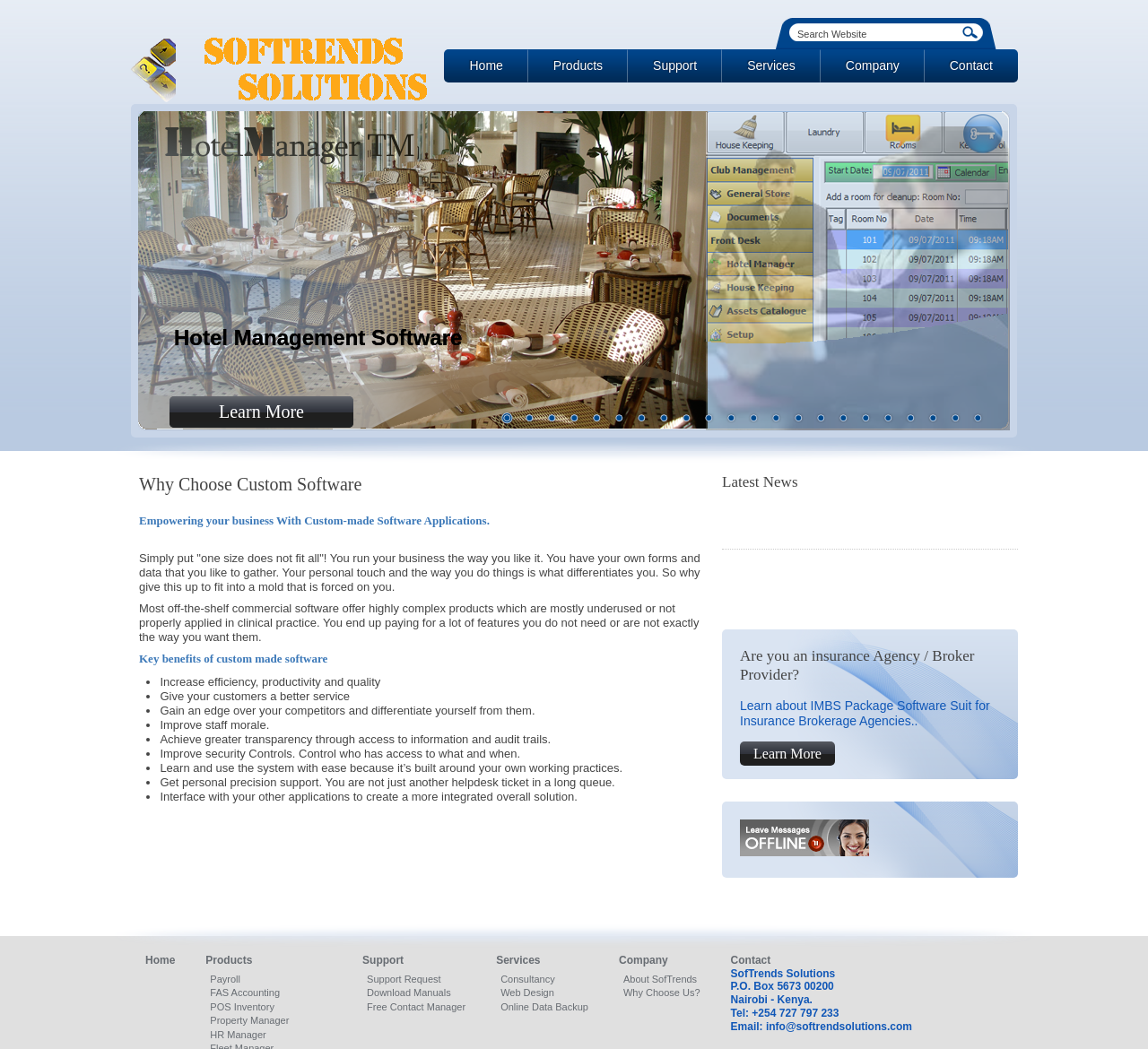Pinpoint the bounding box coordinates for the area that should be clicked to perform the following instruction: "Learn More about Hotel Management Software".

[0.148, 0.378, 0.308, 0.408]